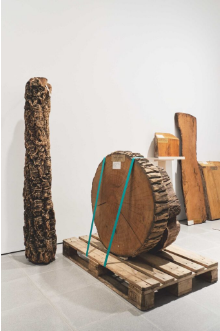Answer this question in one word or a short phrase: Where is the Serpentine Gallery located?

London